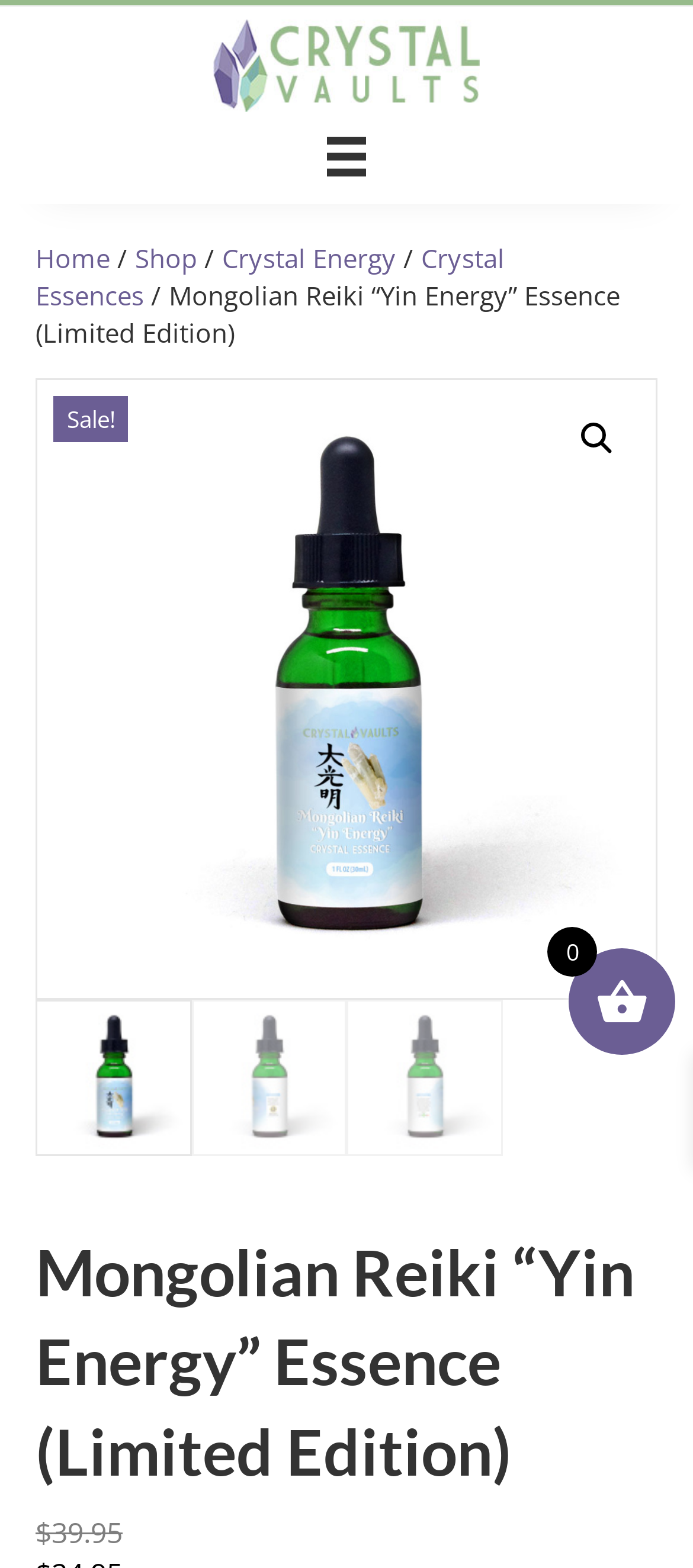Please provide the bounding box coordinates for the element that needs to be clicked to perform the instruction: "Click the Crystal Vaults Logo". The coordinates must consist of four float numbers between 0 and 1, formatted as [left, top, right, bottom].

[0.308, 0.028, 0.692, 0.053]